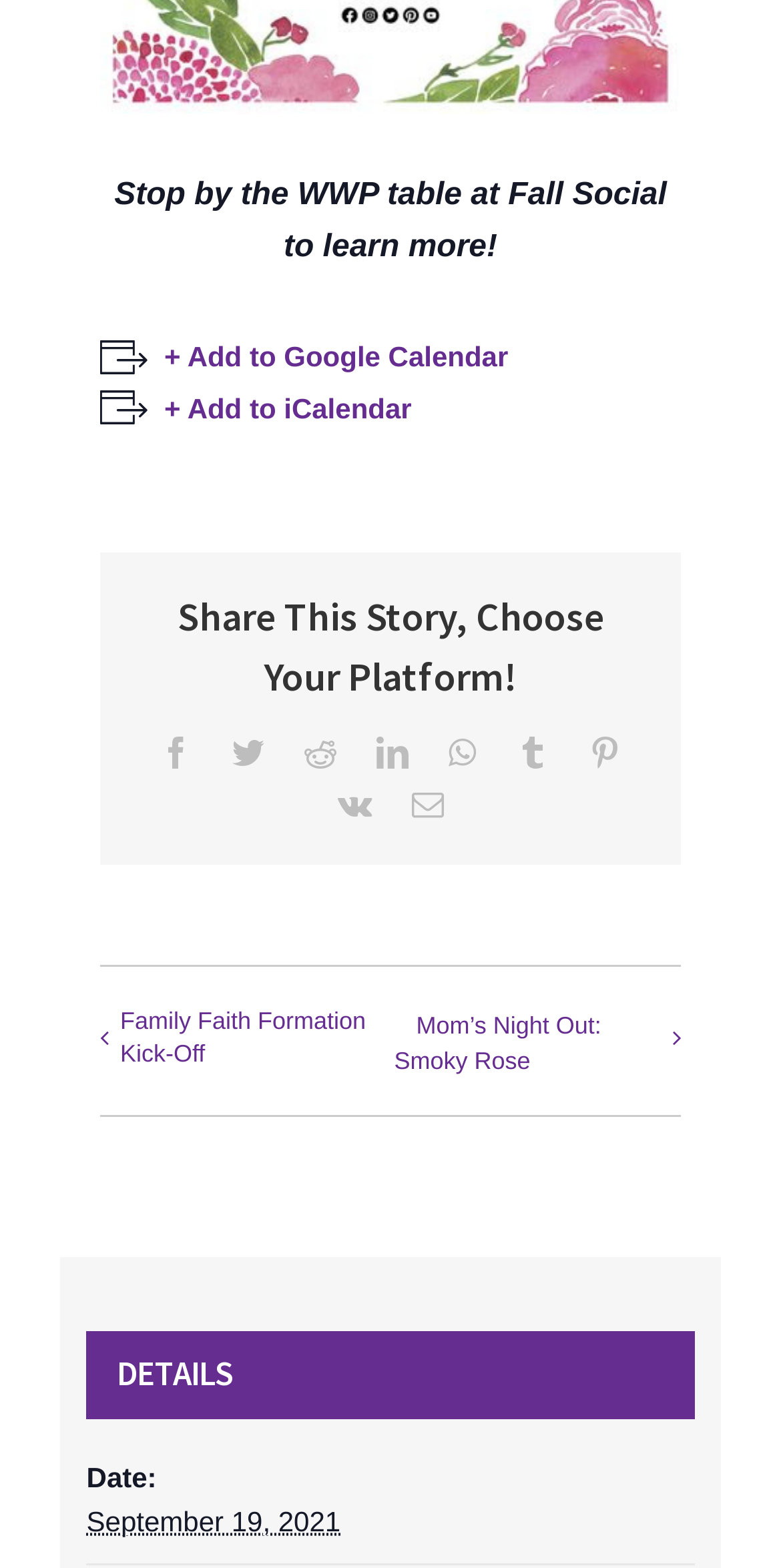Please locate the clickable area by providing the bounding box coordinates to follow this instruction: "Add to Google Calendar".

[0.128, 0.214, 0.651, 0.242]